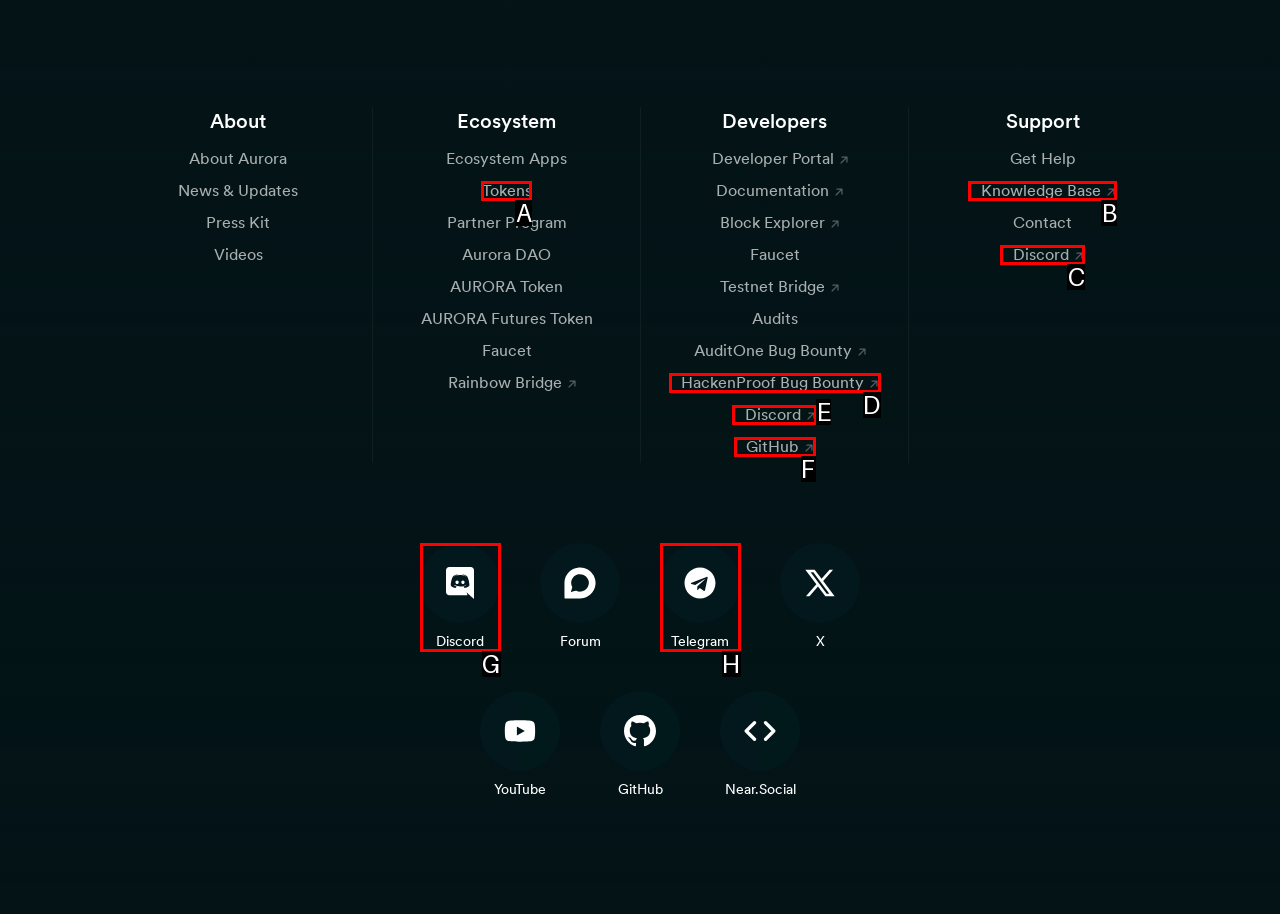Find the HTML element that matches the description: Youtube. Answer using the letter of the best match from the available choices.

None